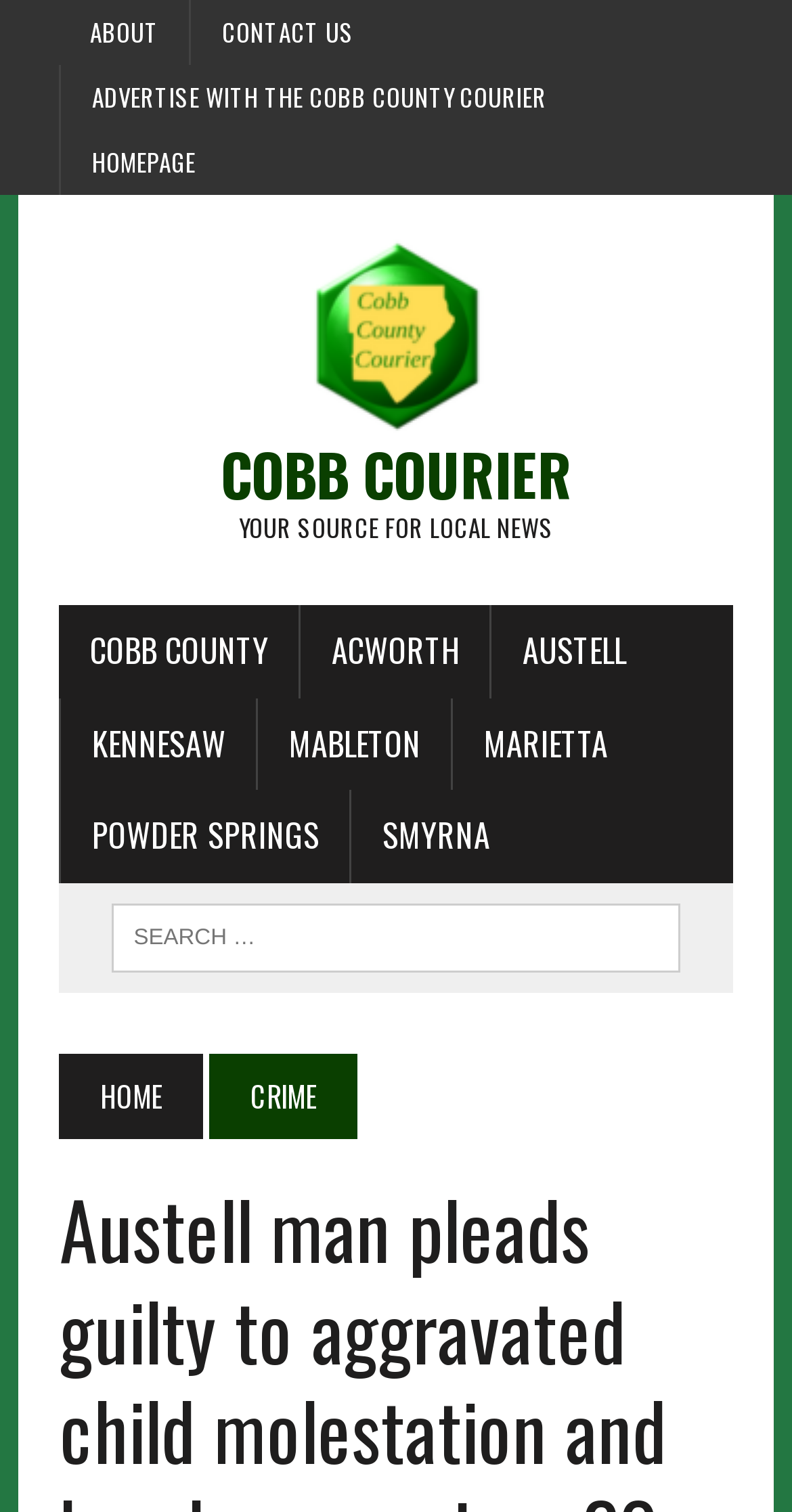Highlight the bounding box coordinates of the element you need to click to perform the following instruction: "view Austell news."

[0.621, 0.4, 0.829, 0.461]